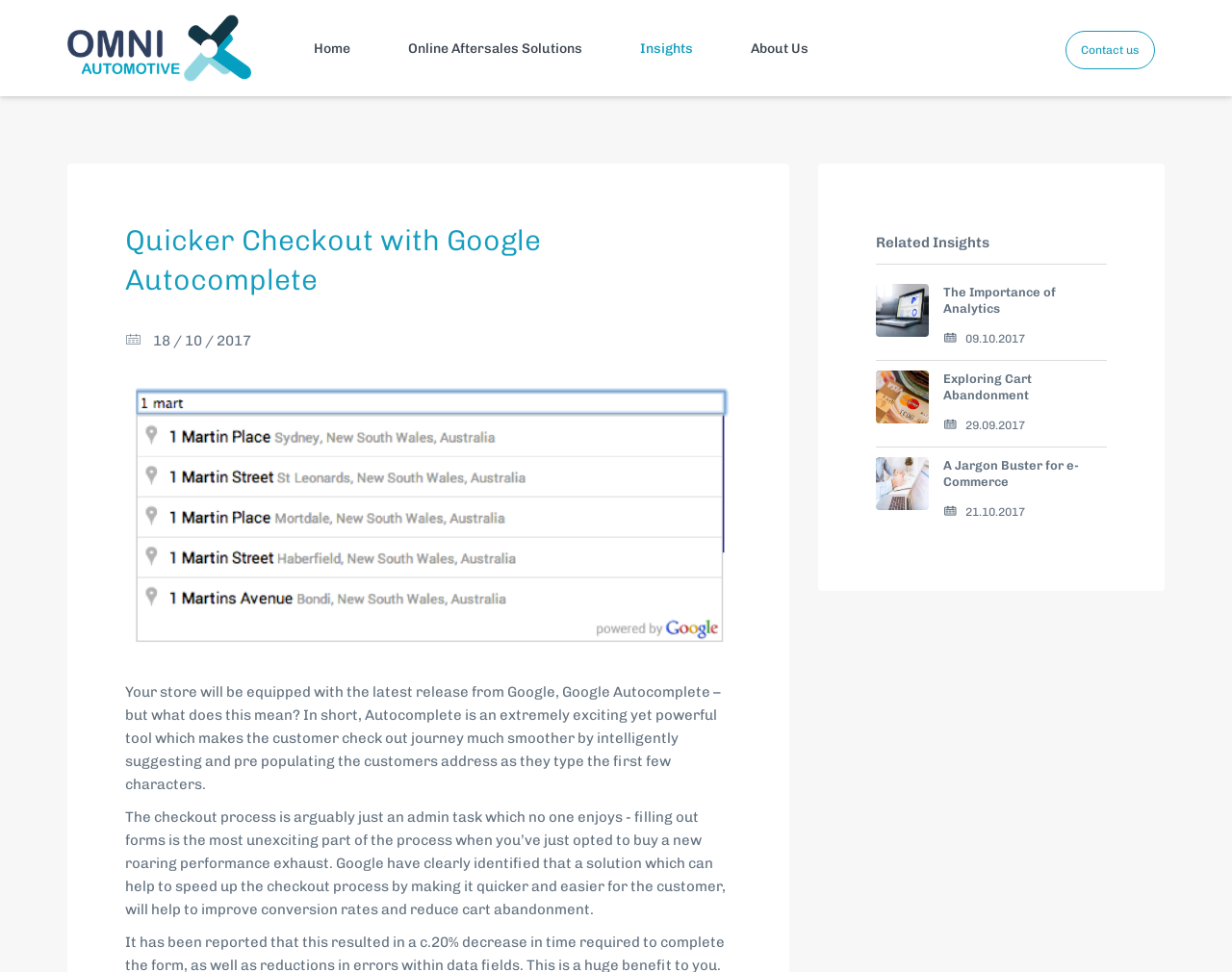Provide a thorough summary of the webpage.

The webpage appears to be a blog or article page focused on e-commerce insights. At the top, there is a logo on the left side, accompanied by a navigation menu with links to "Home", "Online Aftersales Solutions", "Insights", "About Us", and "Contact us" on the right side. 

Below the navigation menu, there is a prominent heading "Quicker Checkout with Google Autocomplete" followed by a horizontal separator. On the left side, there is a date "18 / 10 / 2017" and an image related to the article. 

The main content of the article is divided into two paragraphs. The first paragraph explains how Google Autocomplete can improve the customer checkout journey by intelligently suggesting and pre-populating the customer's address. The second paragraph discusses how the checkout process can be sped up, leading to improved conversion rates and reduced cart abandonment.

On the right side of the page, there is a section titled "Related Insights" with three links to related articles, each accompanied by an image and a date. The articles are titled "The Importance of Analytics", "Exploring Cart Abandonment", and "A Jargon Buster for e-Commerce".